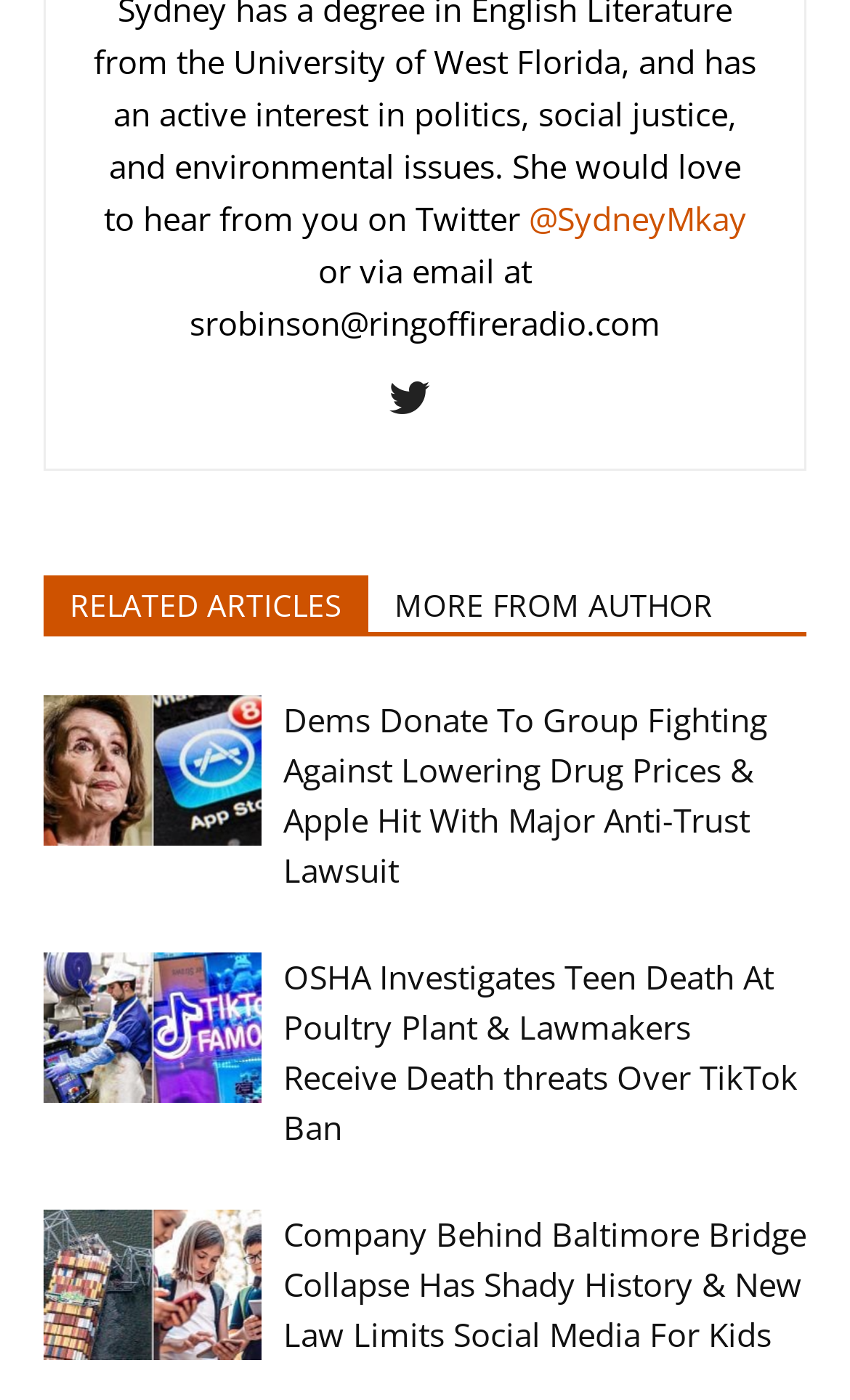Determine the bounding box coordinates for the area you should click to complete the following instruction: "view related articles".

[0.051, 0.411, 0.433, 0.451]